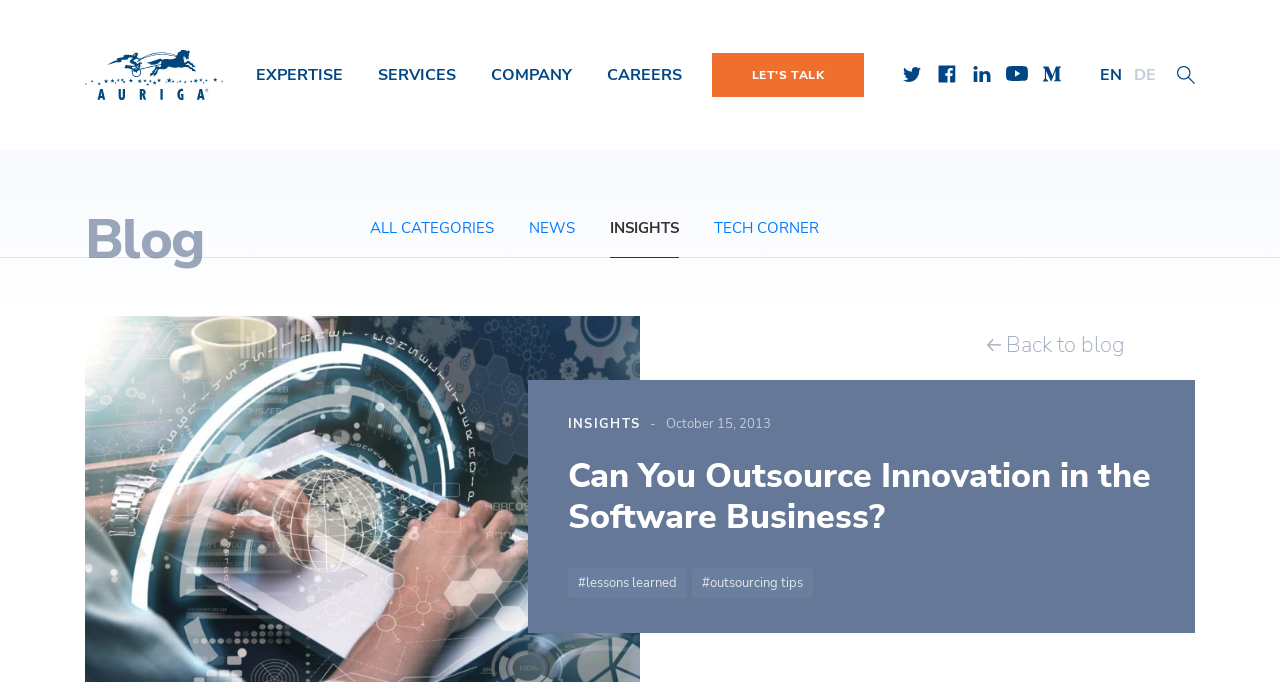Respond to the question below with a single word or phrase:
What is the topic of the blog post?

Outsourcing innovation in software business